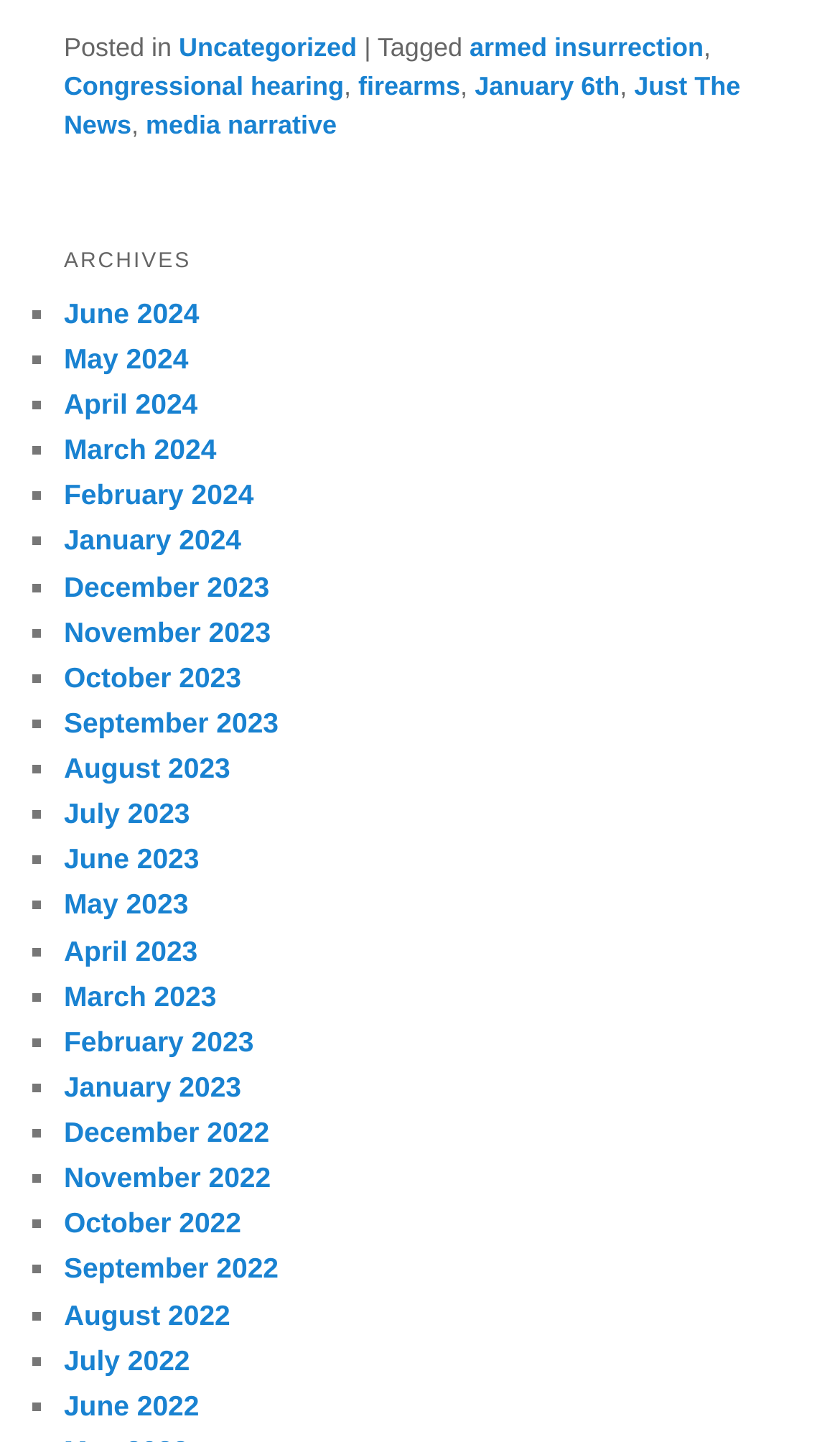How many links are there in the footer section?
Using the image as a reference, answer with just one word or a short phrase.

9